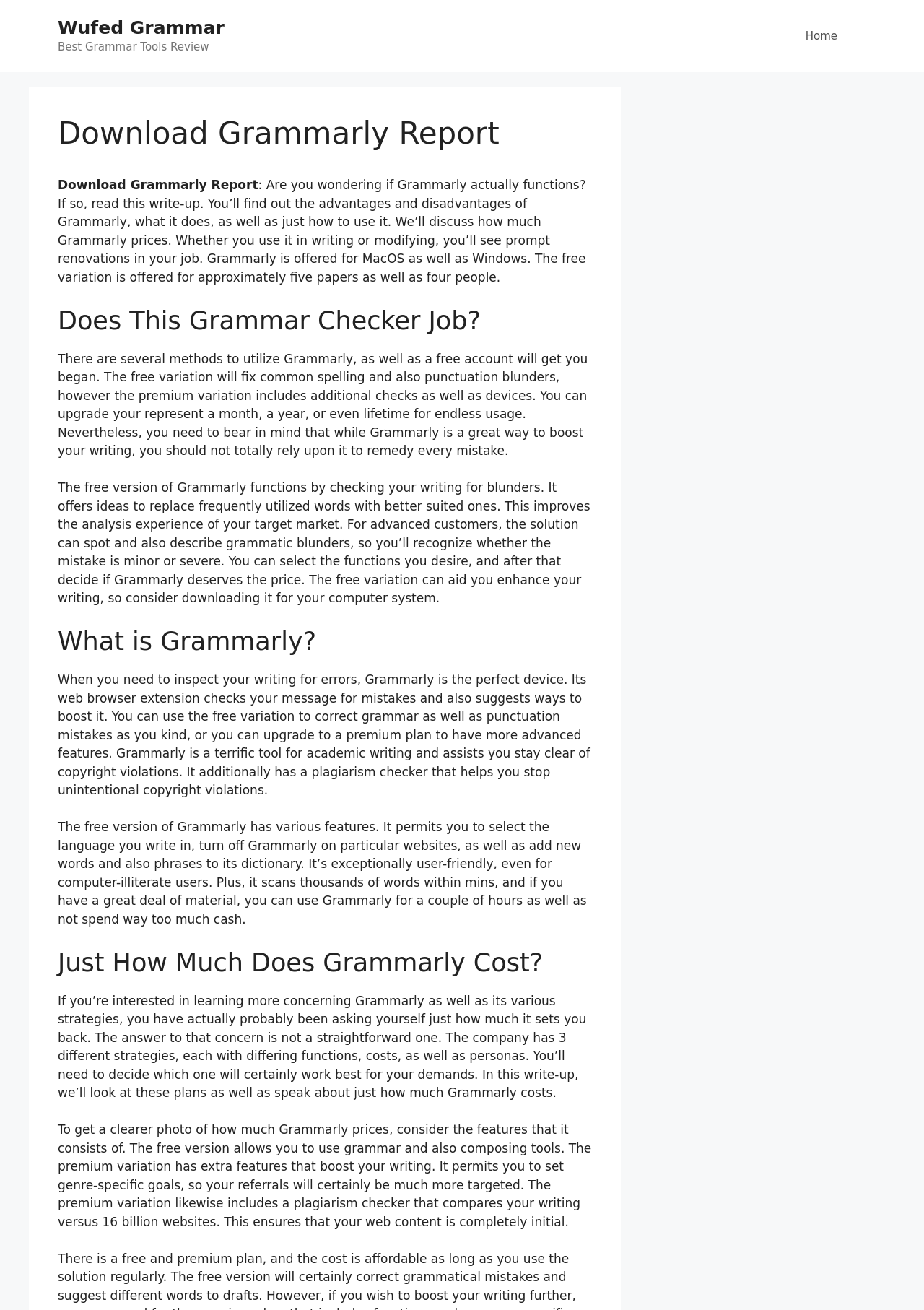Construct a comprehensive description capturing every detail on the webpage.

The webpage is about a review of Grammarly, a writing tool that checks for grammar and punctuation errors. At the top of the page, there is a banner with a link to "Wufed Grammar" and a static text "Best Grammar Tools Review". On the right side of the banner, there is a navigation menu with a link to "Home".

Below the banner, there is a heading "Download Grammarly Report" followed by a brief introduction to the article, which summarizes the content of the page. The introduction is followed by several sections, each with a heading and a block of text.

The first section is titled "Does This Grammar Checker Job?" and discusses how Grammarly works and its features. The second section is titled "What is Grammarly?" and provides an overview of the tool and its benefits. The third section is titled "How Much Does Grammarly Cost?" and discusses the different pricing plans and features of Grammarly.

Throughout the page, there are several blocks of text that provide more detailed information about Grammarly, its features, and its pricing plans. The text is well-organized and easy to read, with clear headings and concise paragraphs. Overall, the page appears to be a comprehensive review of Grammarly, providing readers with a detailed understanding of the tool and its capabilities.